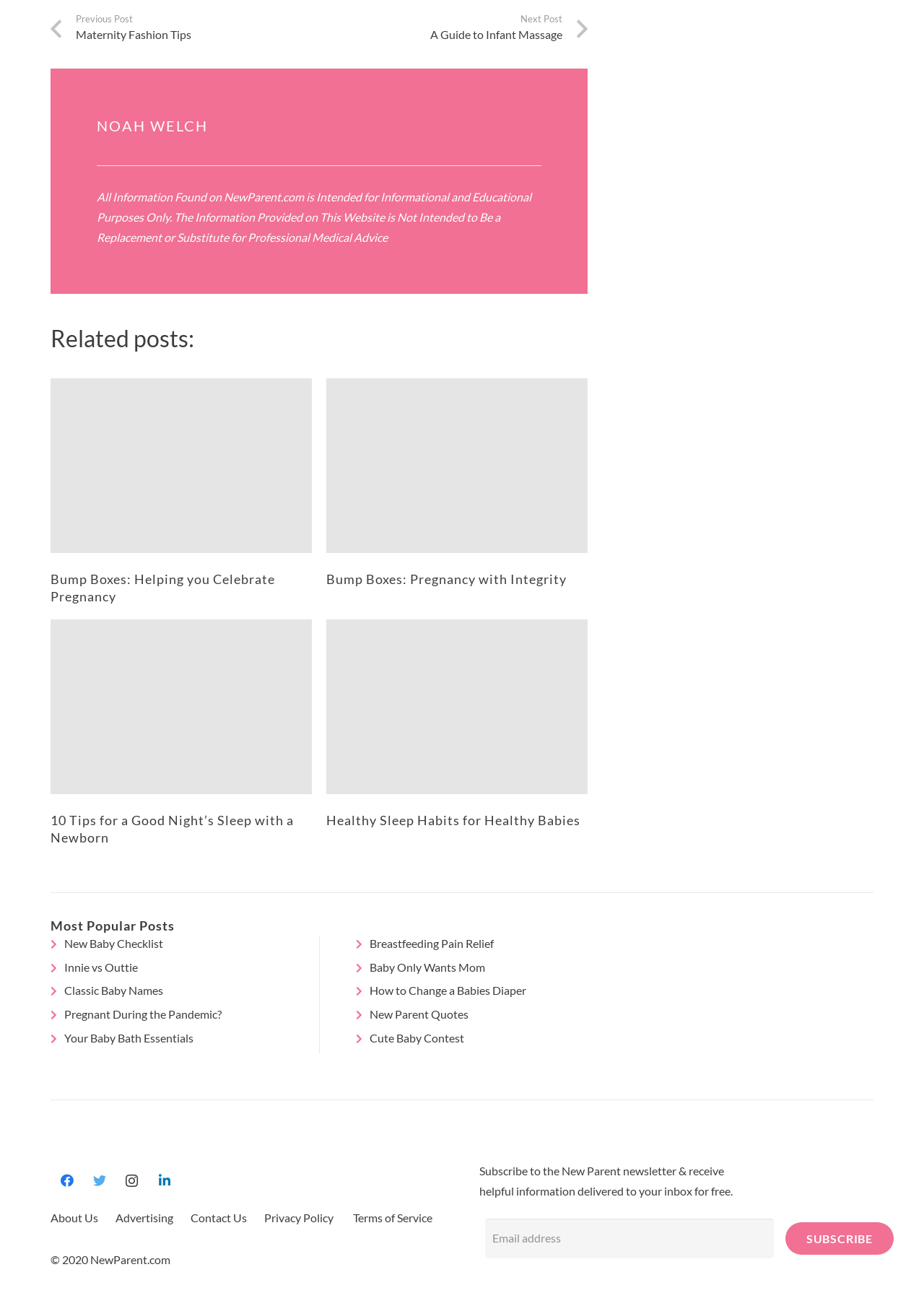Specify the bounding box coordinates (top-left x, top-left y, bottom-right x, bottom-right y) of the UI element in the screenshot that matches this description: aria-label="Link"

[0.055, 0.868, 0.262, 0.884]